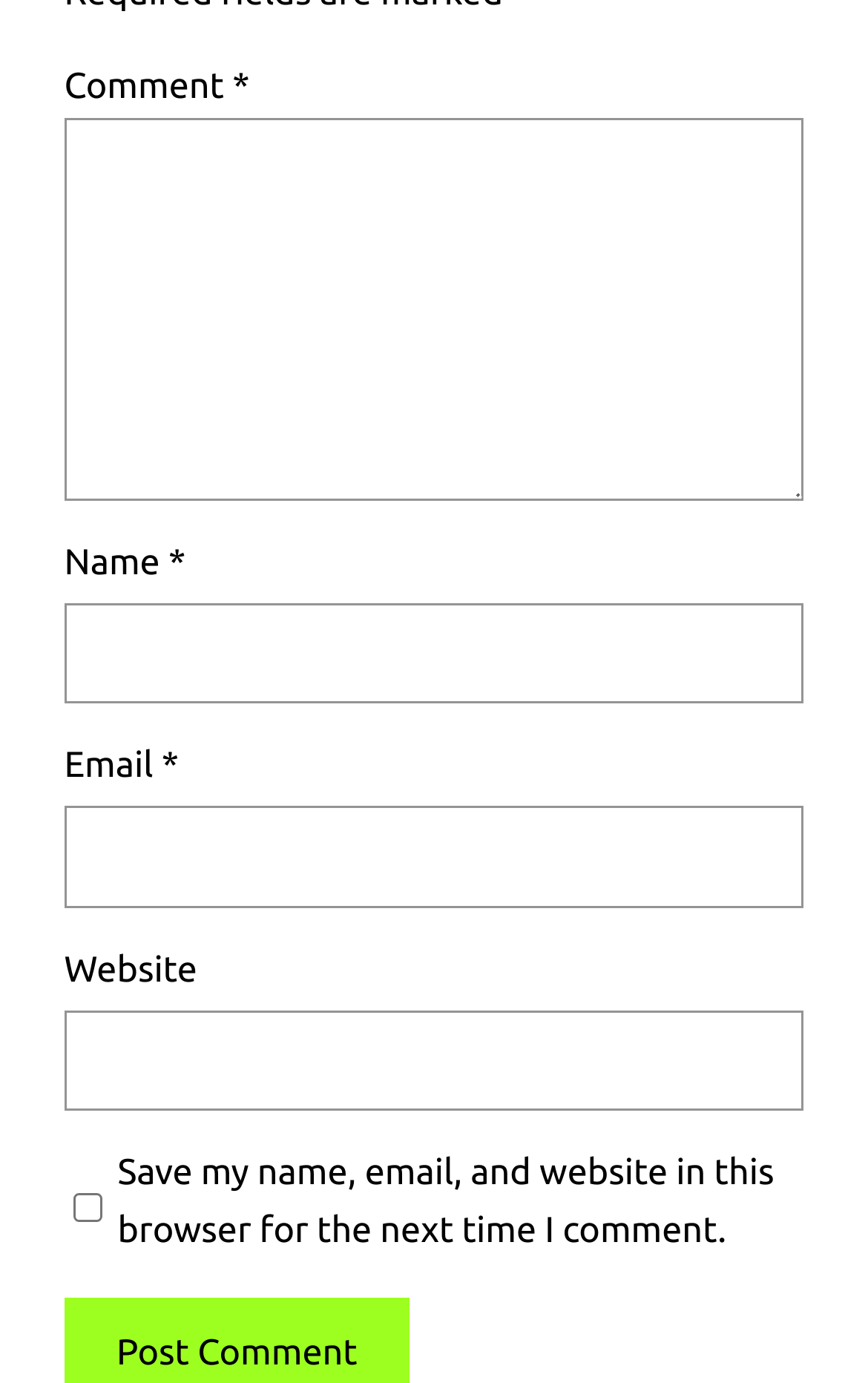Use a single word or phrase to answer the question: 
What is the purpose of the checkbox?

Save comment info